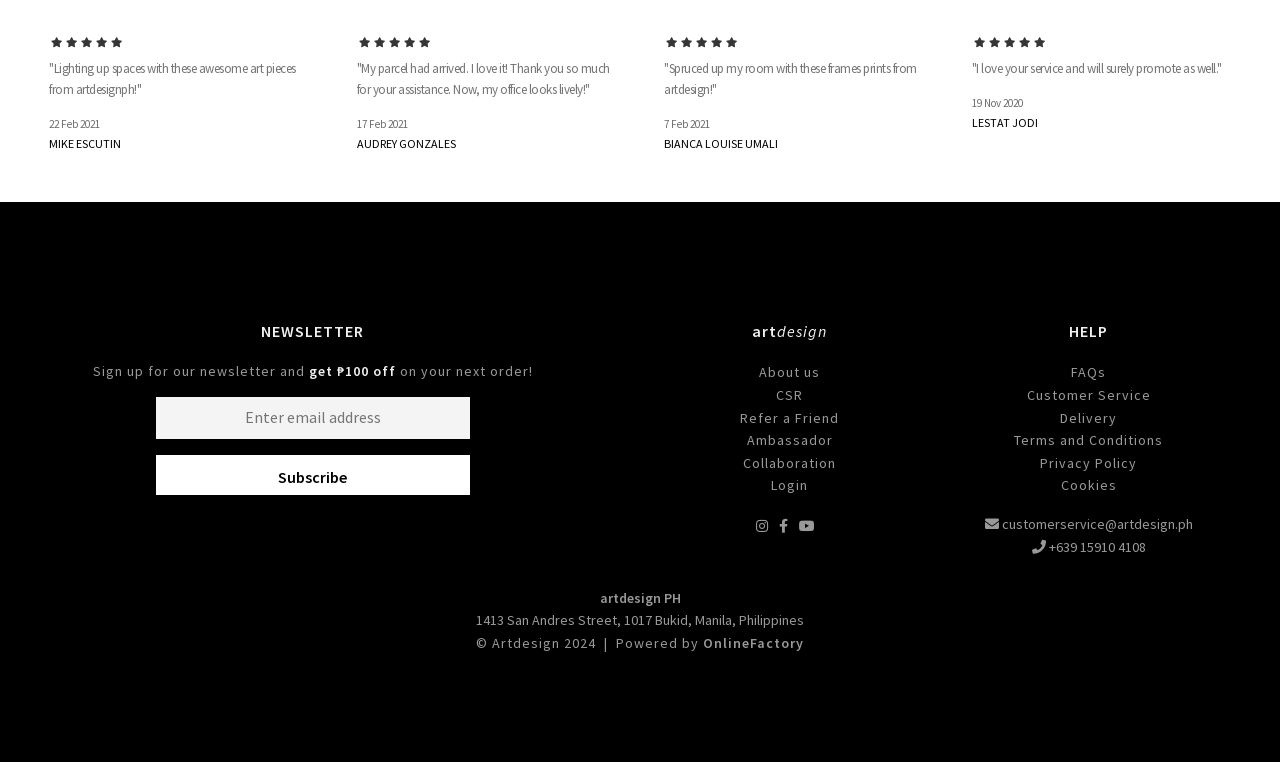Locate the bounding box coordinates of the element that should be clicked to execute the following instruction: "Click the RDC Paving logo".

None